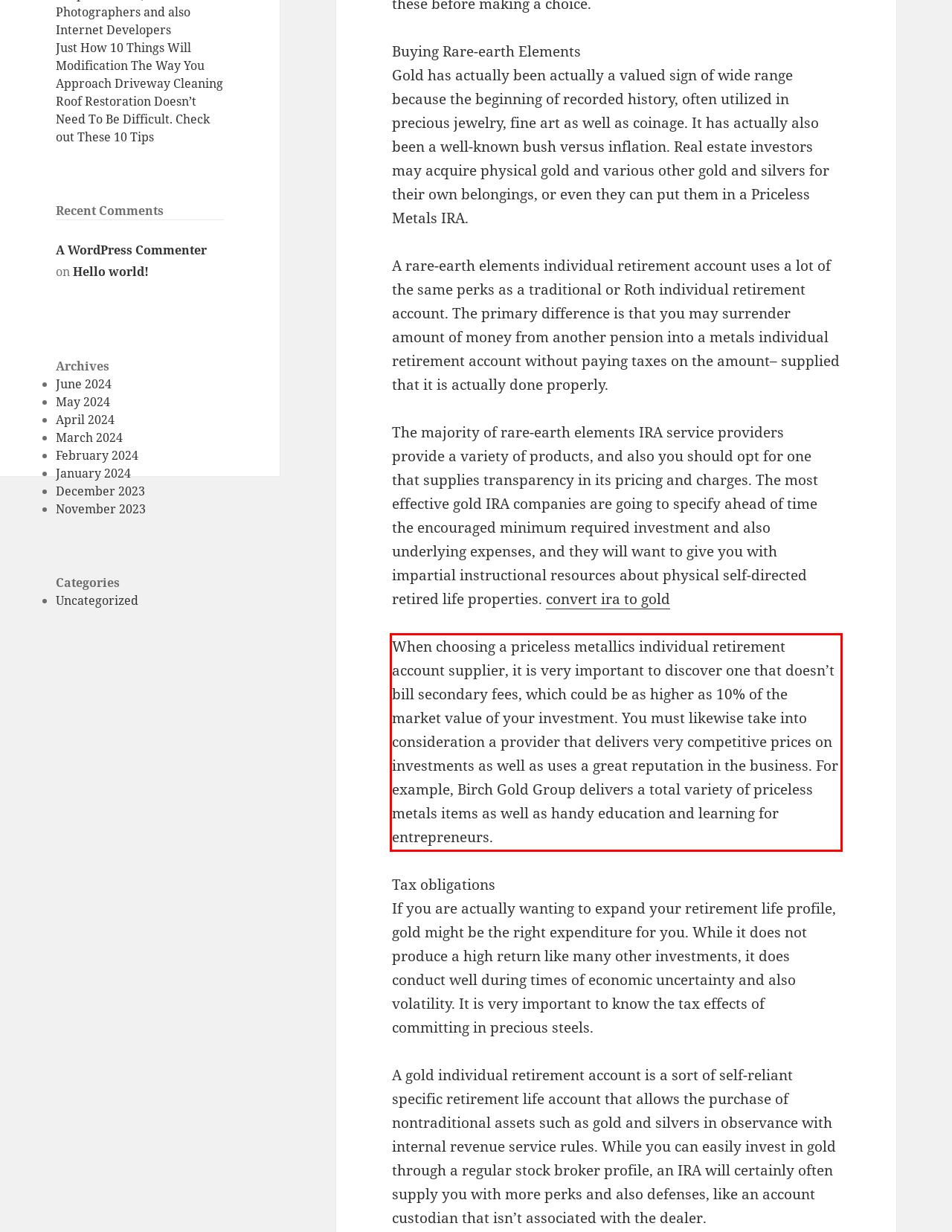Within the provided webpage screenshot, find the red rectangle bounding box and perform OCR to obtain the text content.

When choosing a priceless metallics individual retirement account supplier, it is very important to discover one that doesn’t bill secondary fees, which could be as higher as 10% of the market value of your investment. You must likewise take into consideration a provider that delivers very competitive prices on investments as well as uses a great reputation in the business. For example, Birch Gold Group delivers a total variety of priceless metals items as well as handy education and learning for entrepreneurs.